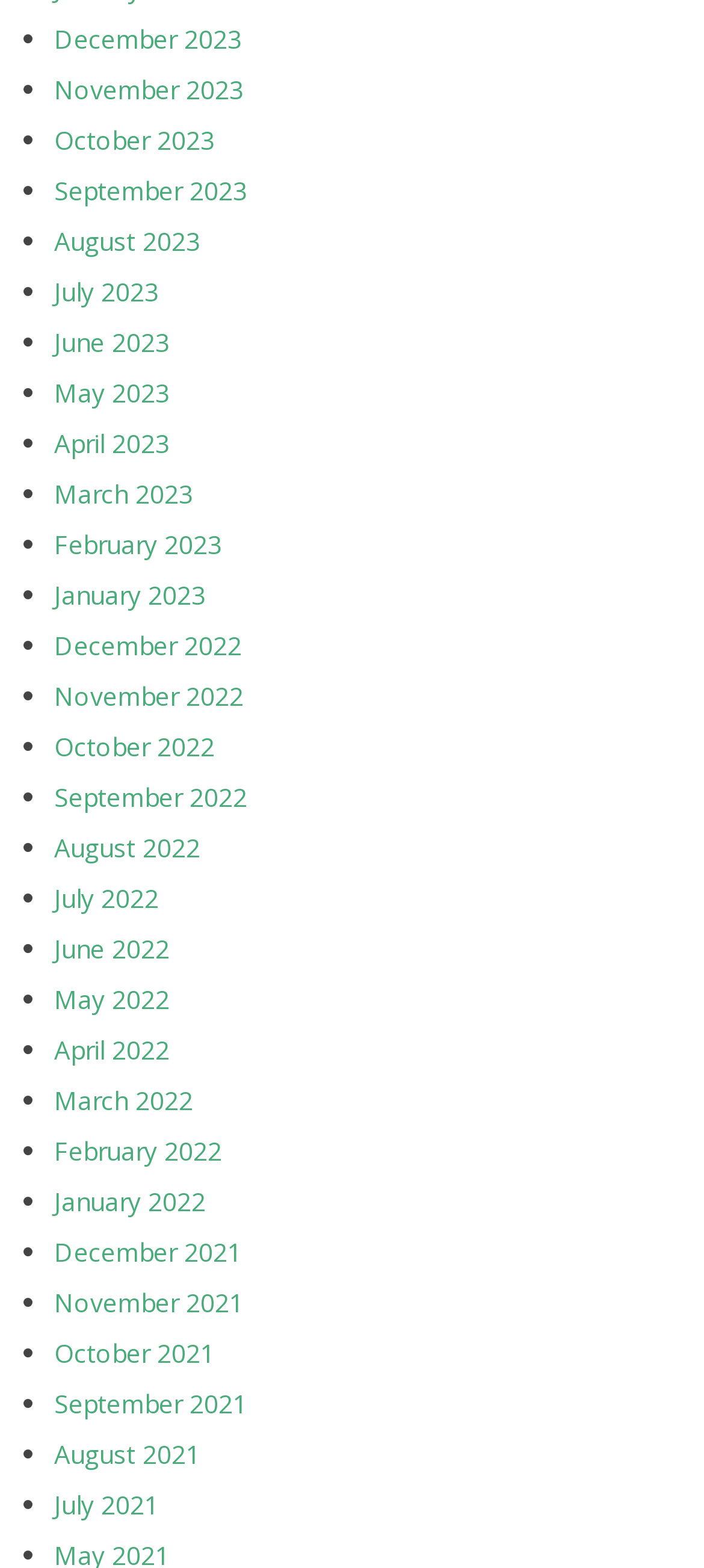Use a single word or phrase to answer the question:
Are the months listed in chronological order?

Yes